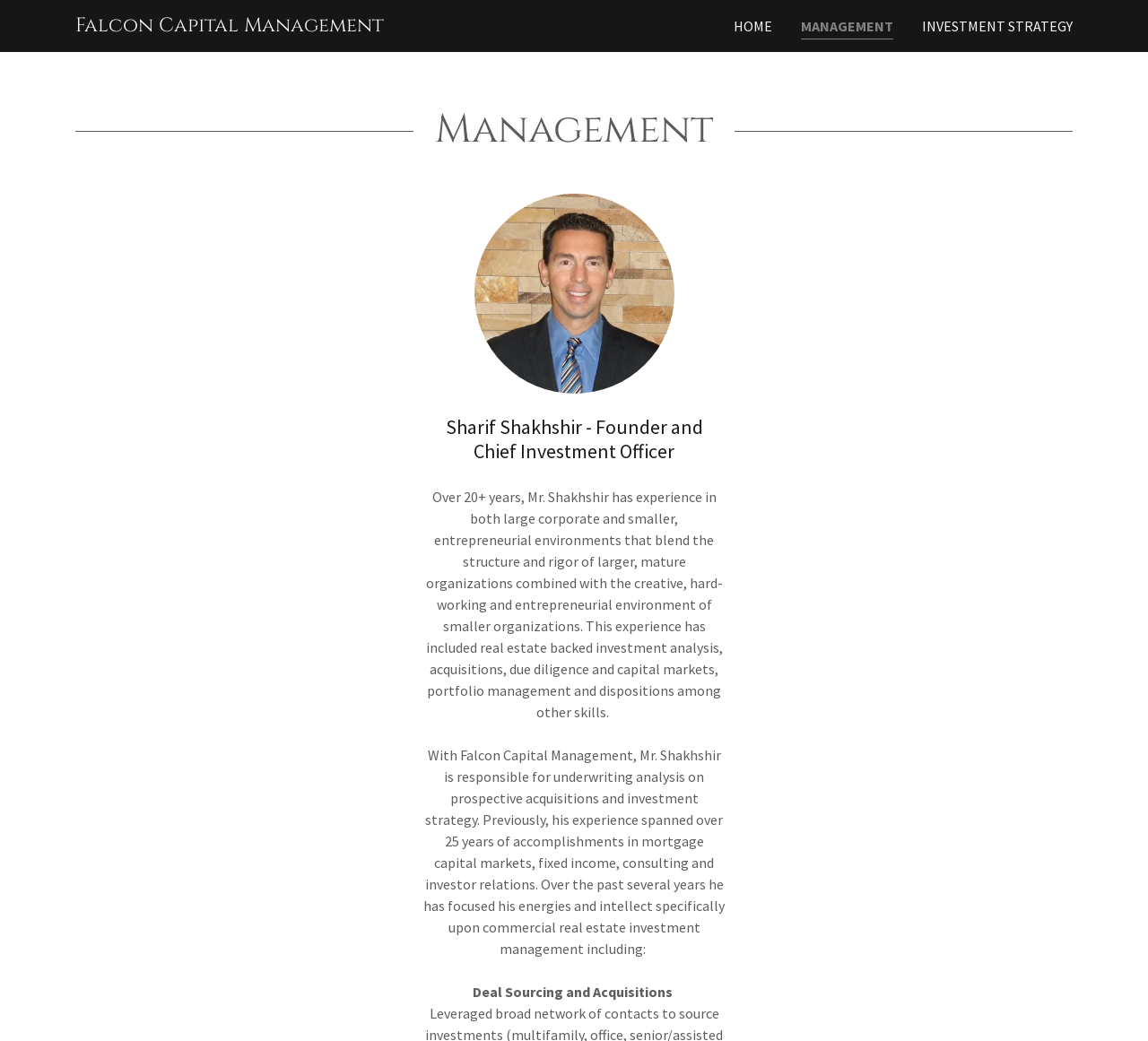What is one of the skills of Mr. Shakhshir?
Offer a detailed and exhaustive answer to the question.

I found the answer by reading the StaticText element that describes Mr. Shakhshir's experience, which says 'This experience has included real estate backed investment analysis, acquisitions, due diligence and capital markets, portfolio management and dispositions among other skills.'.